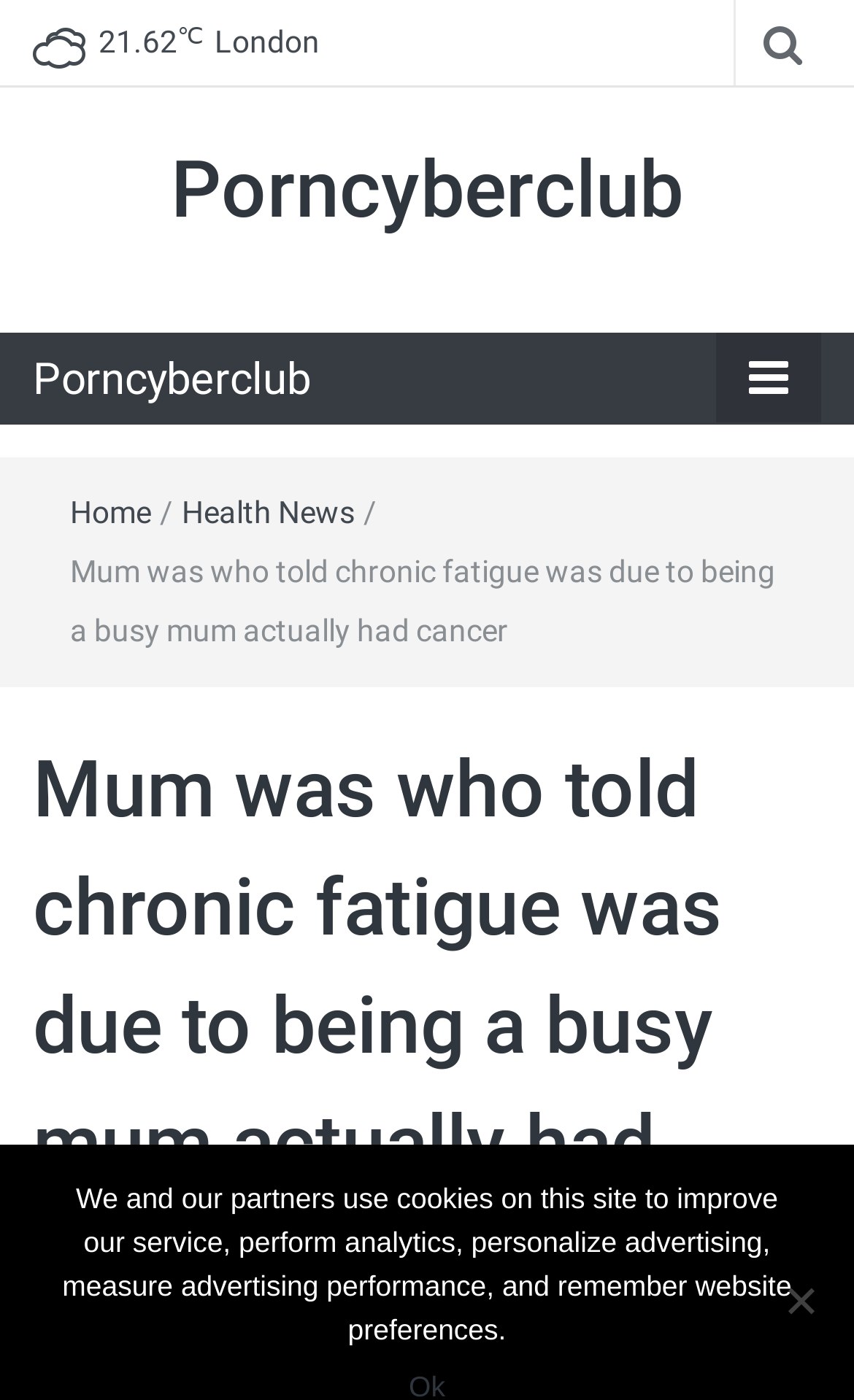Answer with a single word or phrase: 
What is the current temperature in London?

21.62 ℃